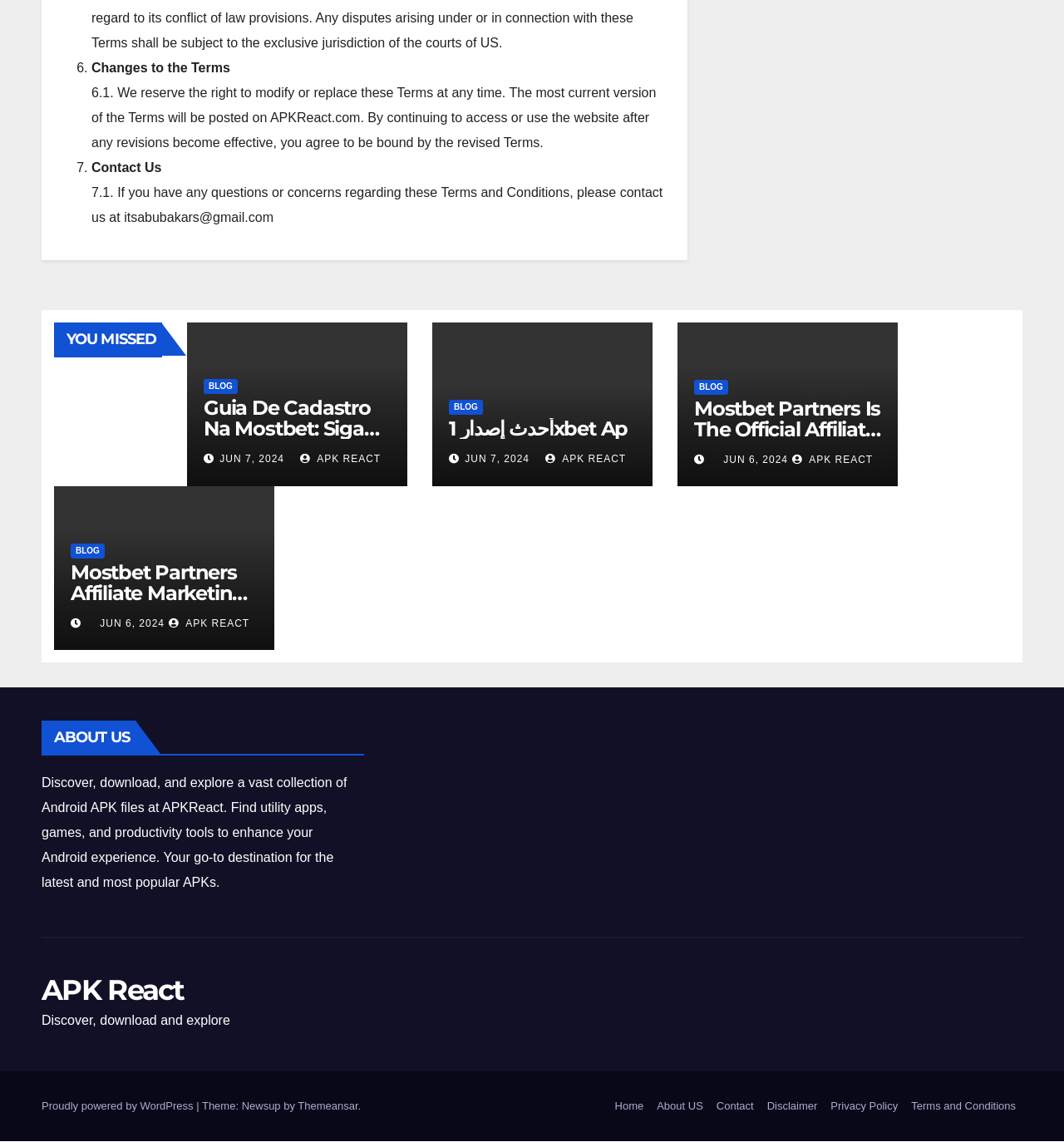Please identify the bounding box coordinates of the area that needs to be clicked to follow this instruction: "Explore 'Mostbet Partners Is The Official Affiliate Program Of The Bookmaker Mostbet'".

[0.652, 0.347, 0.828, 0.441]